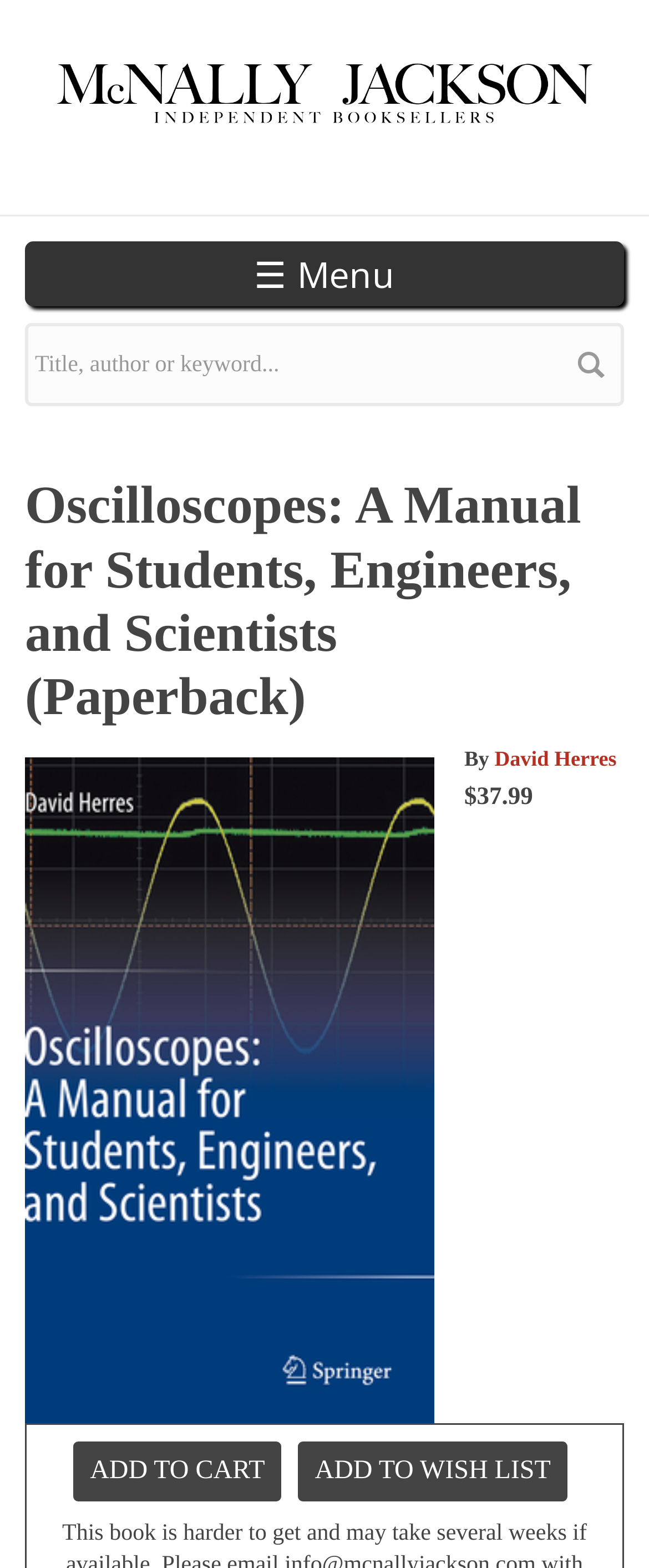Identify the bounding box of the UI element described as follows: "alt="McNally Jackson Books Logo"". Provide the coordinates as four float numbers in the range of 0 to 1 [left, top, right, bottom].

[0.085, 0.05, 0.915, 0.068]